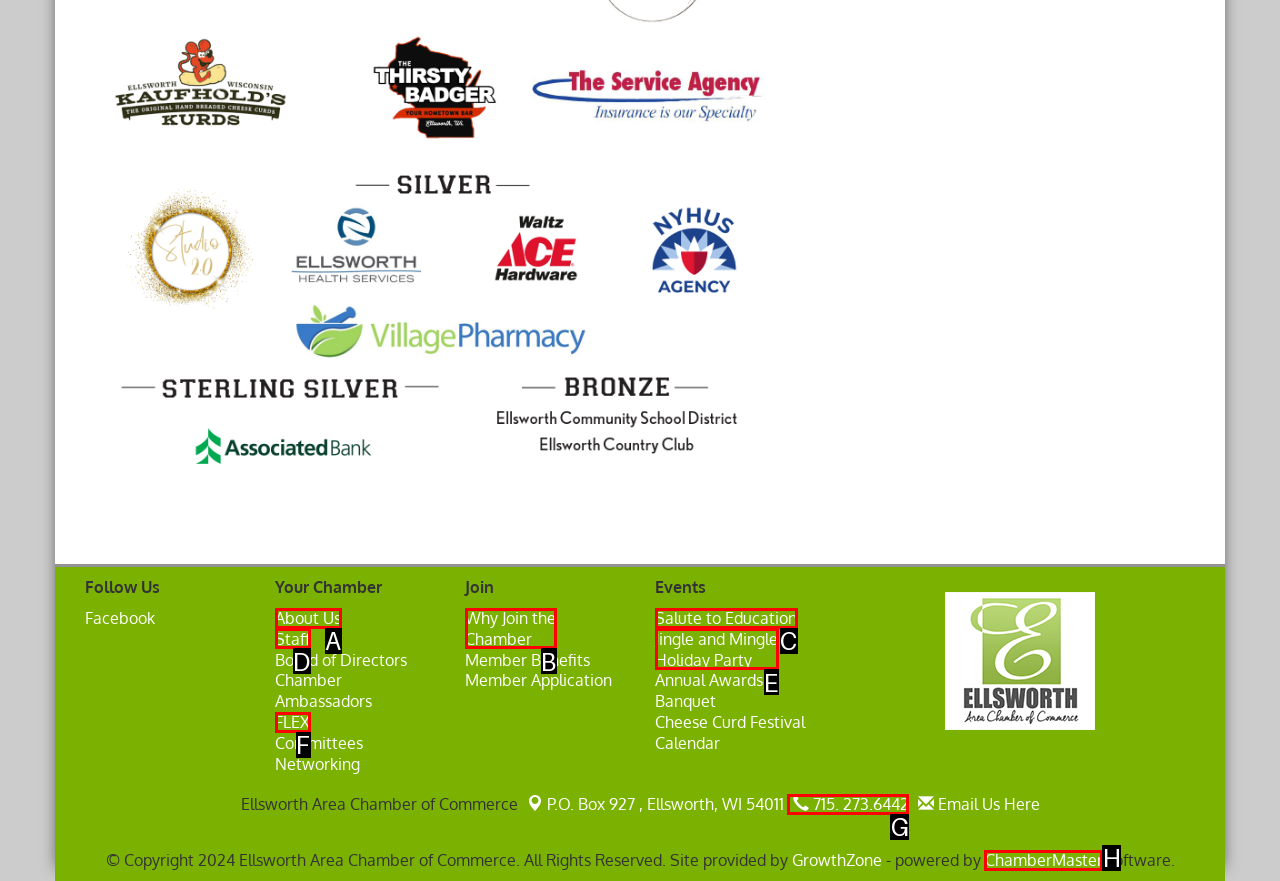Using the description: About us, find the corresponding HTML element. Provide the letter of the matching option directly.

None